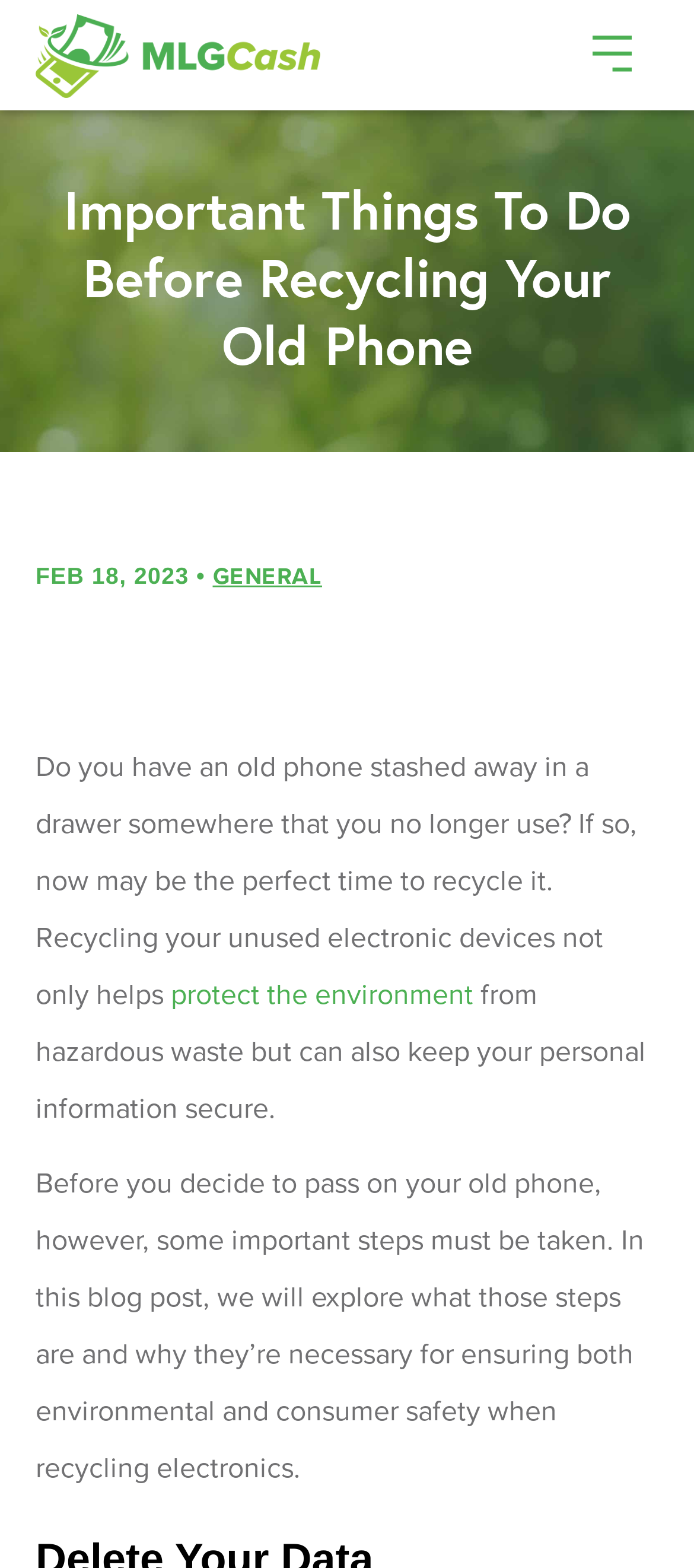What is the date of this blog post?
Can you offer a detailed and complete answer to this question?

The date of the blog post is mentioned as FEB 18, 2023, which is located below the main heading of the webpage.